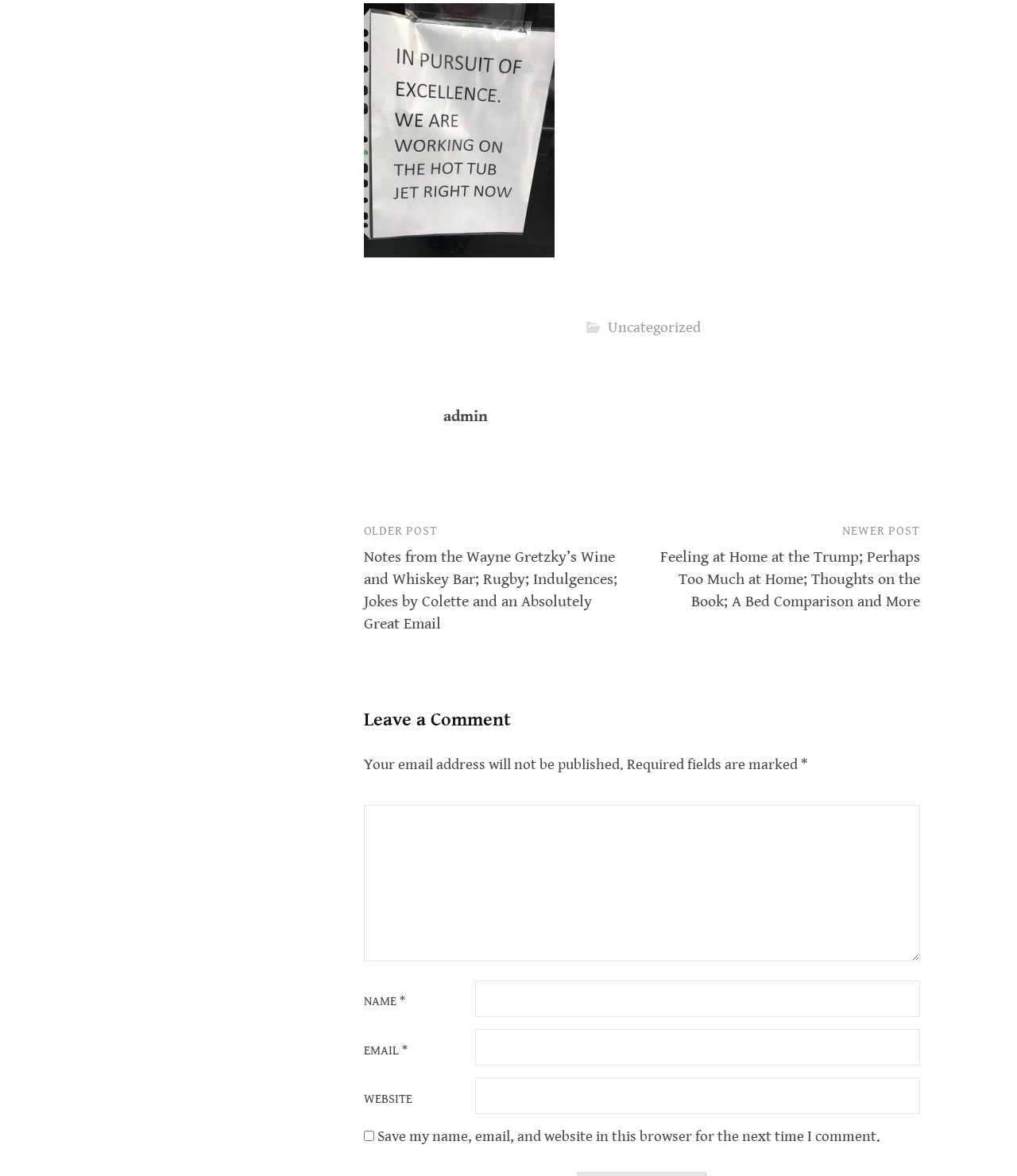Locate the bounding box coordinates of the clickable region to complete the following instruction: "Click on the link to view newer posts."

[0.828, 0.445, 0.904, 0.458]